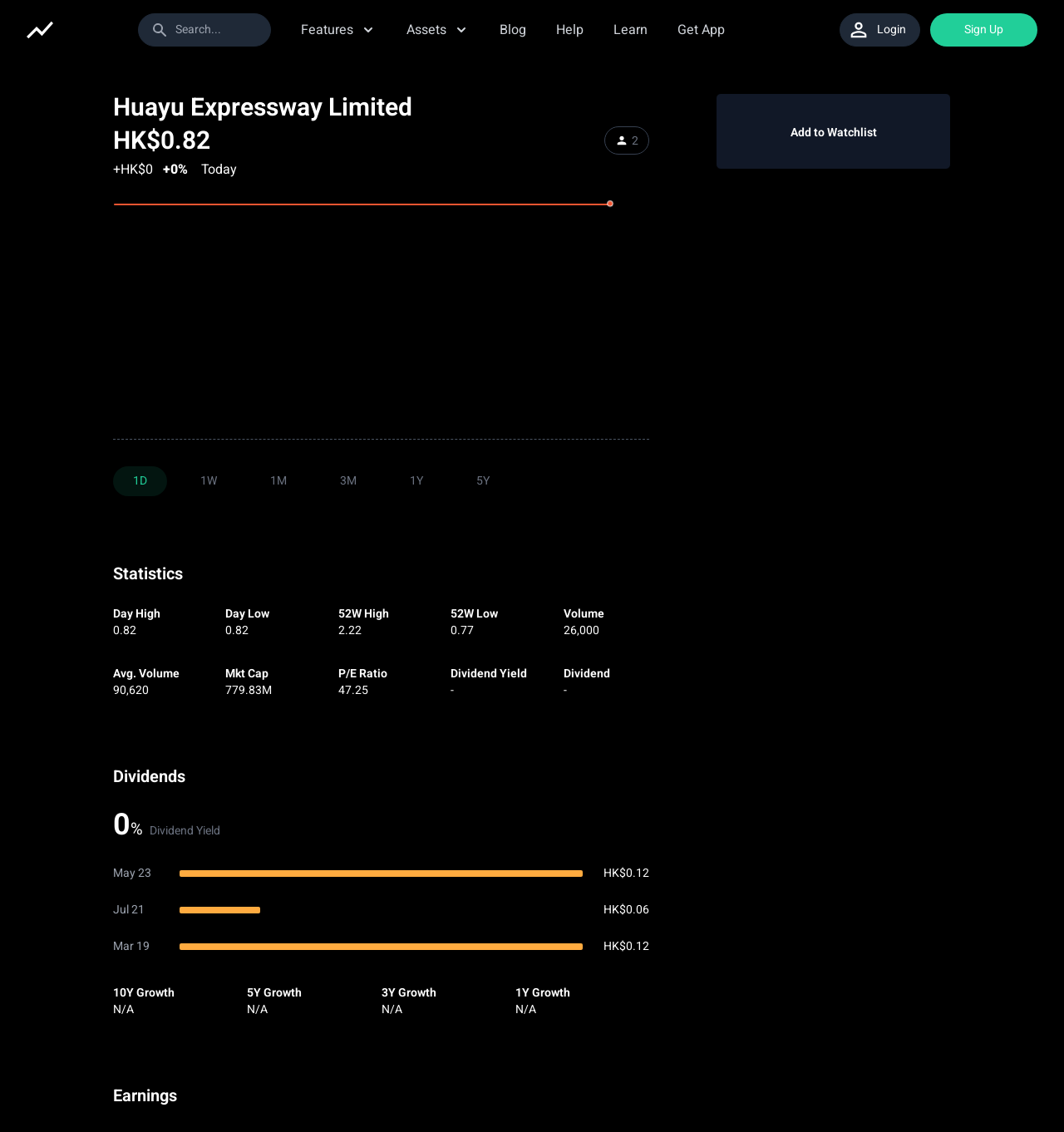Determine the main headline of the webpage and provide its text.

Huayu Expressway Limited 